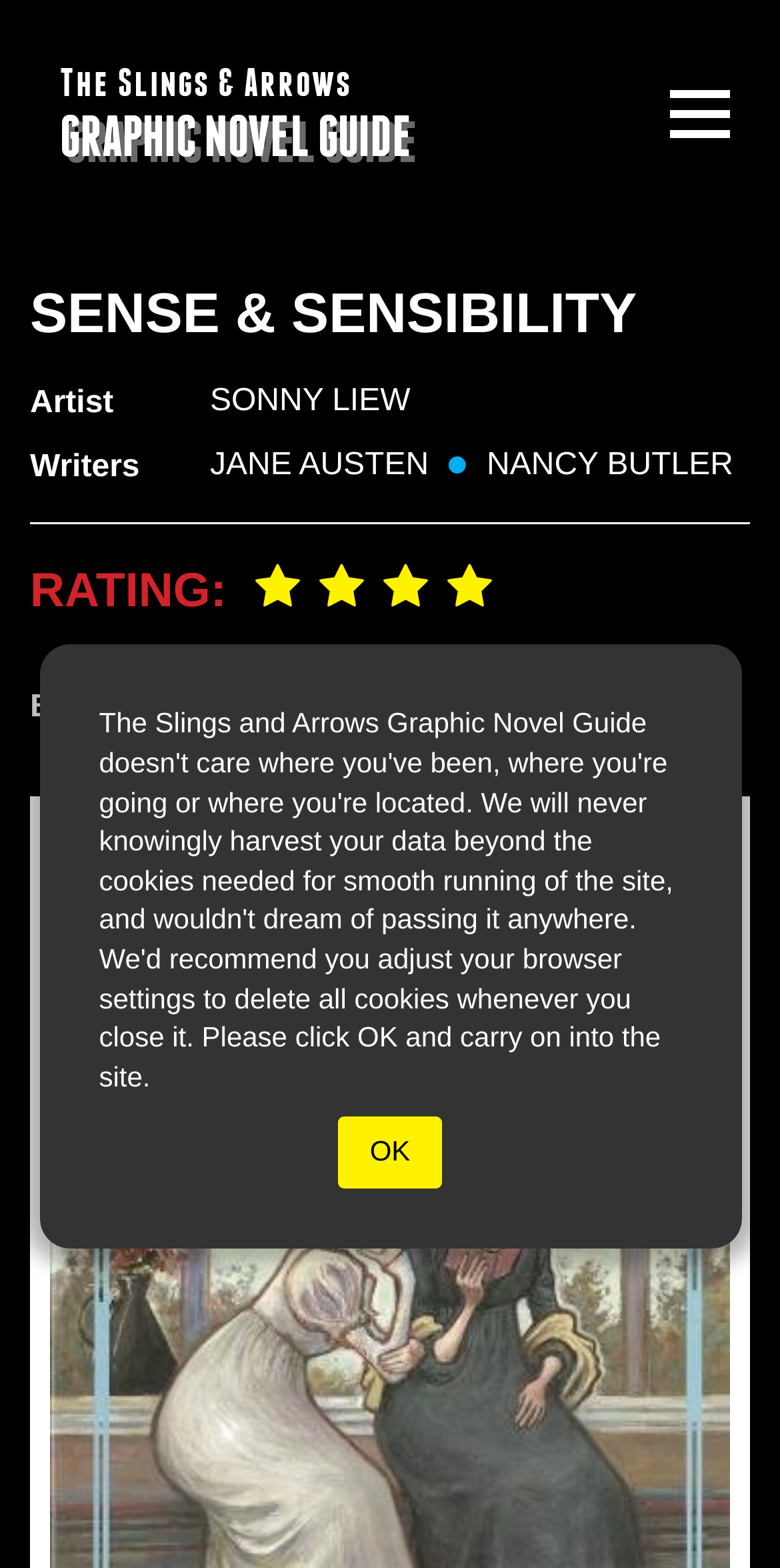Using the information in the image, give a comprehensive answer to the question: 
How many links are there to buy Sense & Sensibility?

I found two links with no text, one below the 'BUY NOW' text and another below it, both of which seem to be links to buy the graphic novel.